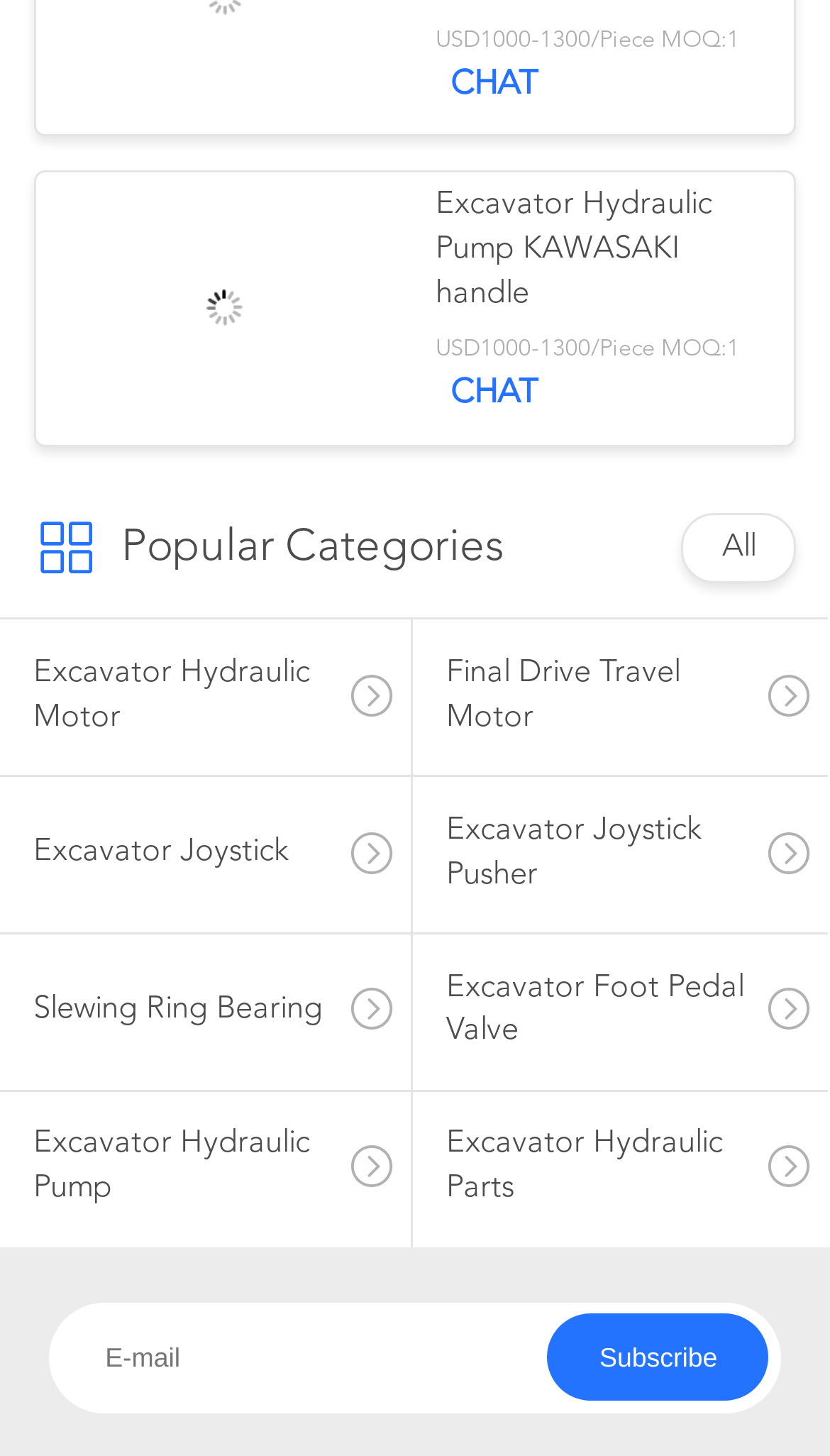Locate the bounding box coordinates of the element that needs to be clicked to carry out the instruction: "subscribe to the newsletter". The coordinates should be given as four float numbers ranging from 0 to 1, i.e., [left, top, right, bottom].

[0.66, 0.902, 0.927, 0.963]